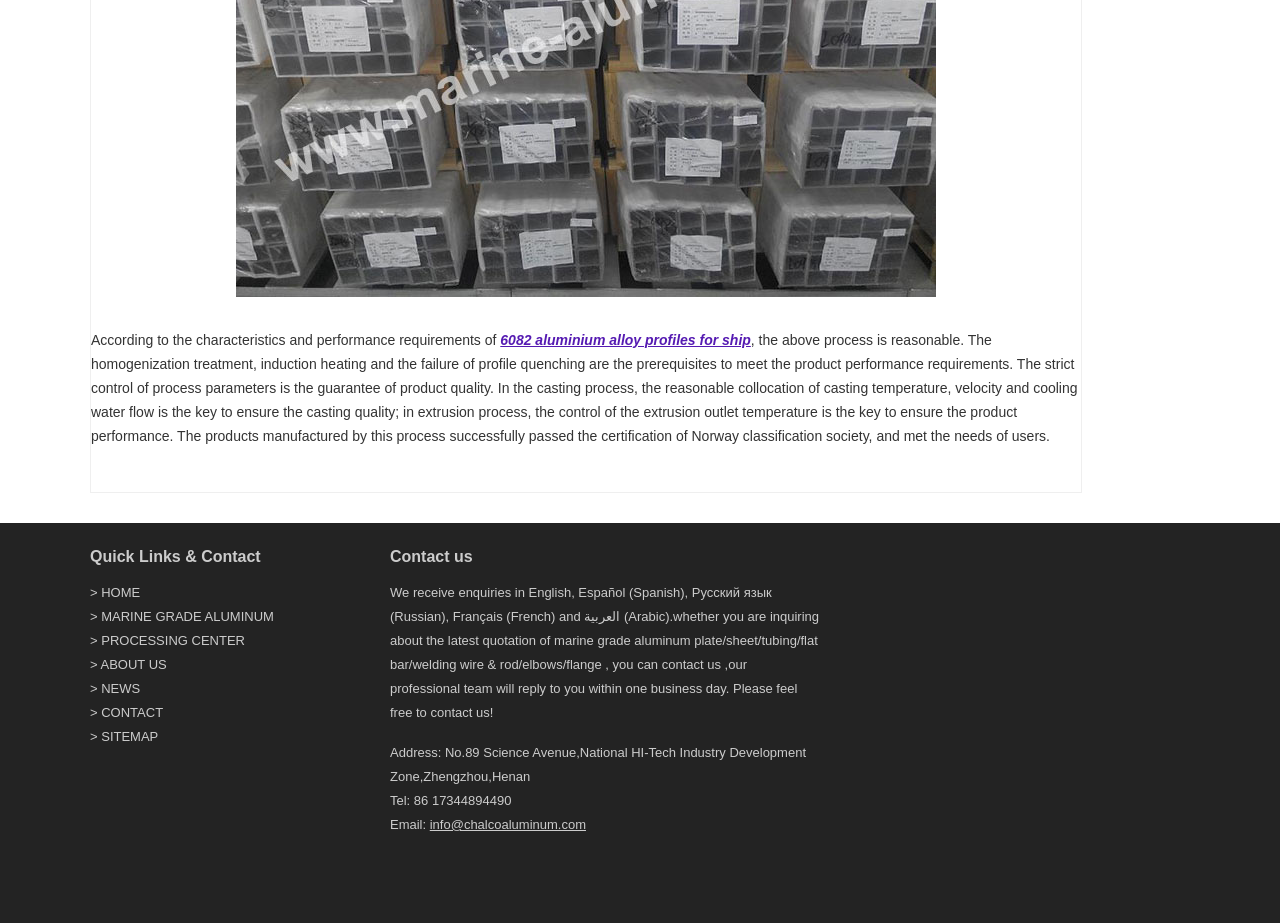Identify the bounding box of the UI element described as follows: "parent_node: Ask lawyer". Provide the coordinates as four float numbers in the range of 0 to 1 [left, top, right, bottom].

None